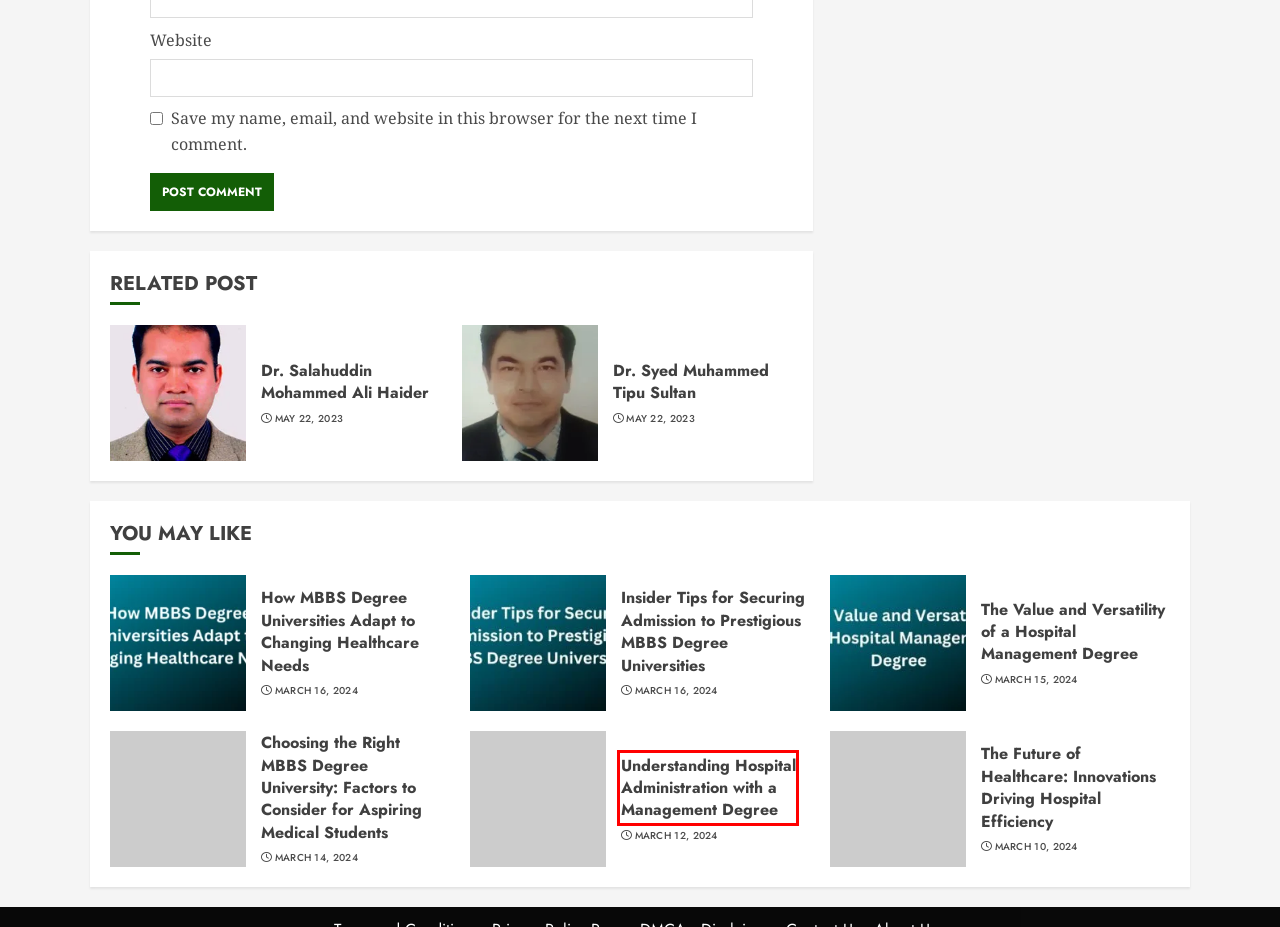Given a screenshot of a webpage with a red rectangle bounding box around a UI element, select the best matching webpage description for the new webpage that appears after clicking the highlighted element. The candidate descriptions are:
A. The Future of Healthcare: Innovations Driving Hospital Efficiency - BanglaDr.Com
B. Dr. Syed Muhammed Tipu Sultan - BanglaDr.Com
C. Dr. Salahuddin Mohammed Ali Haider - BanglaDr.Com
D. Foreign Treatment - BanglaDr.Com
E. Contact Us - BanglaDr.Com
F. How MBBS Degree Universities Adapt to Changing Healthcare Needs - BanglaDr.Com
G. Understanding Hospital Administration with a Management Degree - BanglaDr.Com
H. Travels - BanglaDr.Com

G